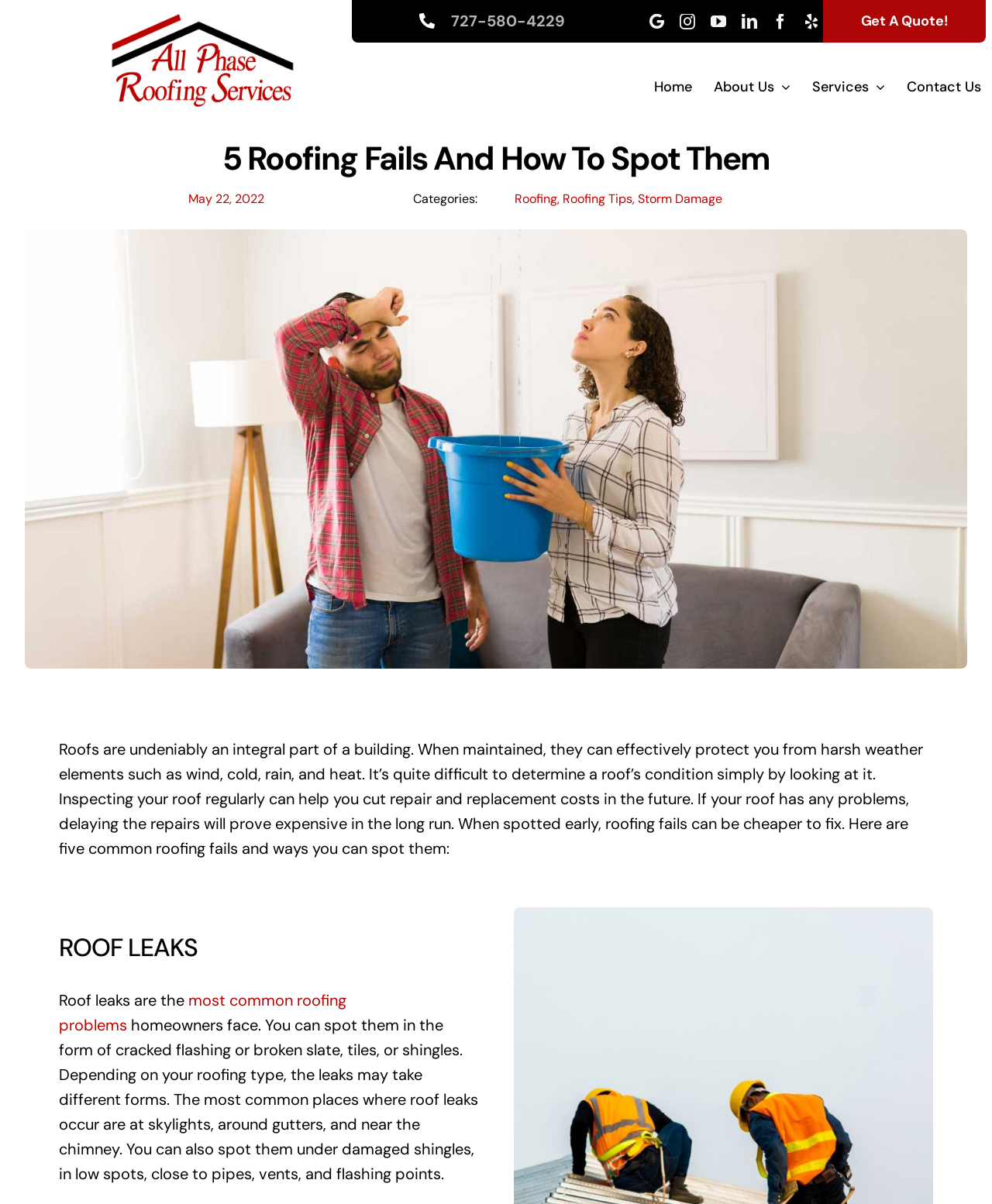Specify the bounding box coordinates of the region I need to click to perform the following instruction: "Scroll to the top of the page". The coordinates must be four float numbers in the range of 0 to 1, i.e., [left, top, right, bottom].

[0.907, 0.776, 0.941, 0.804]